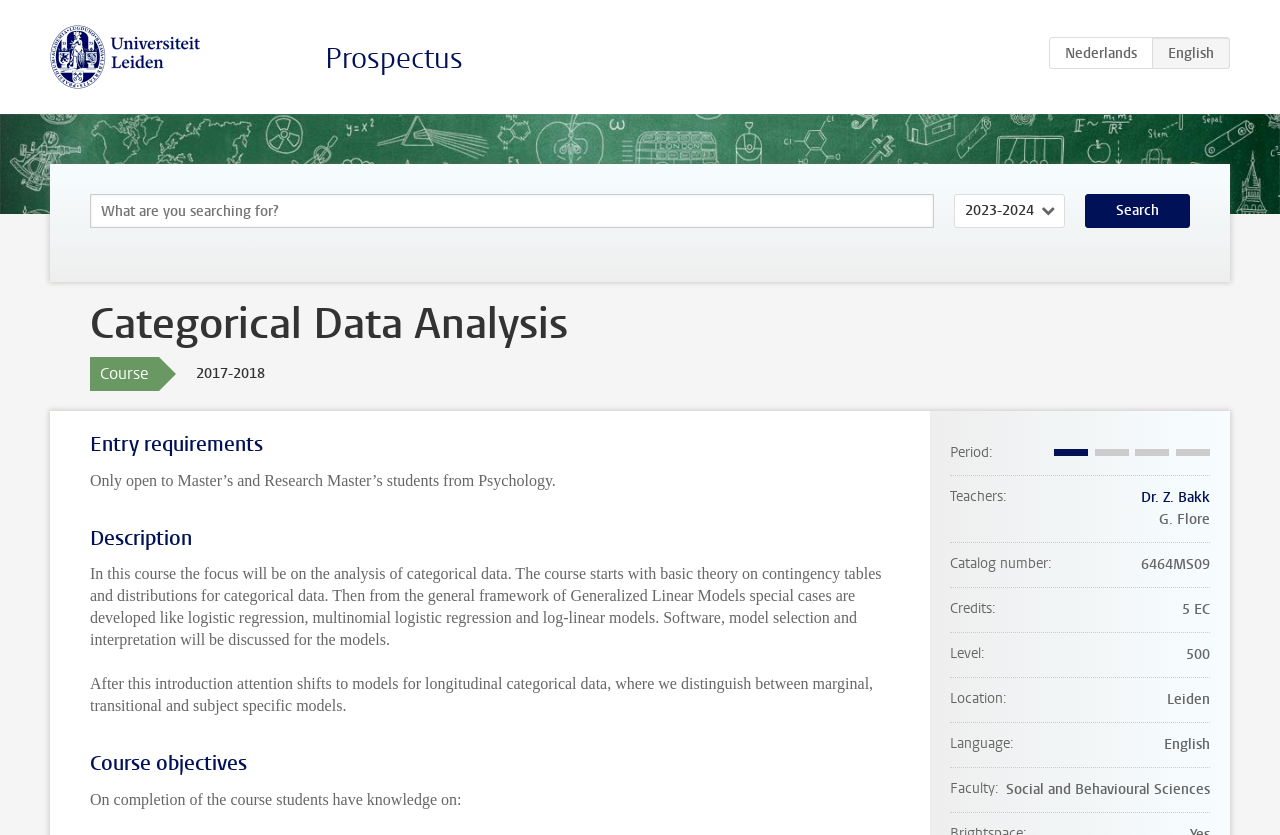Locate and extract the text of the main heading on the webpage.

Categorical Data Analysis